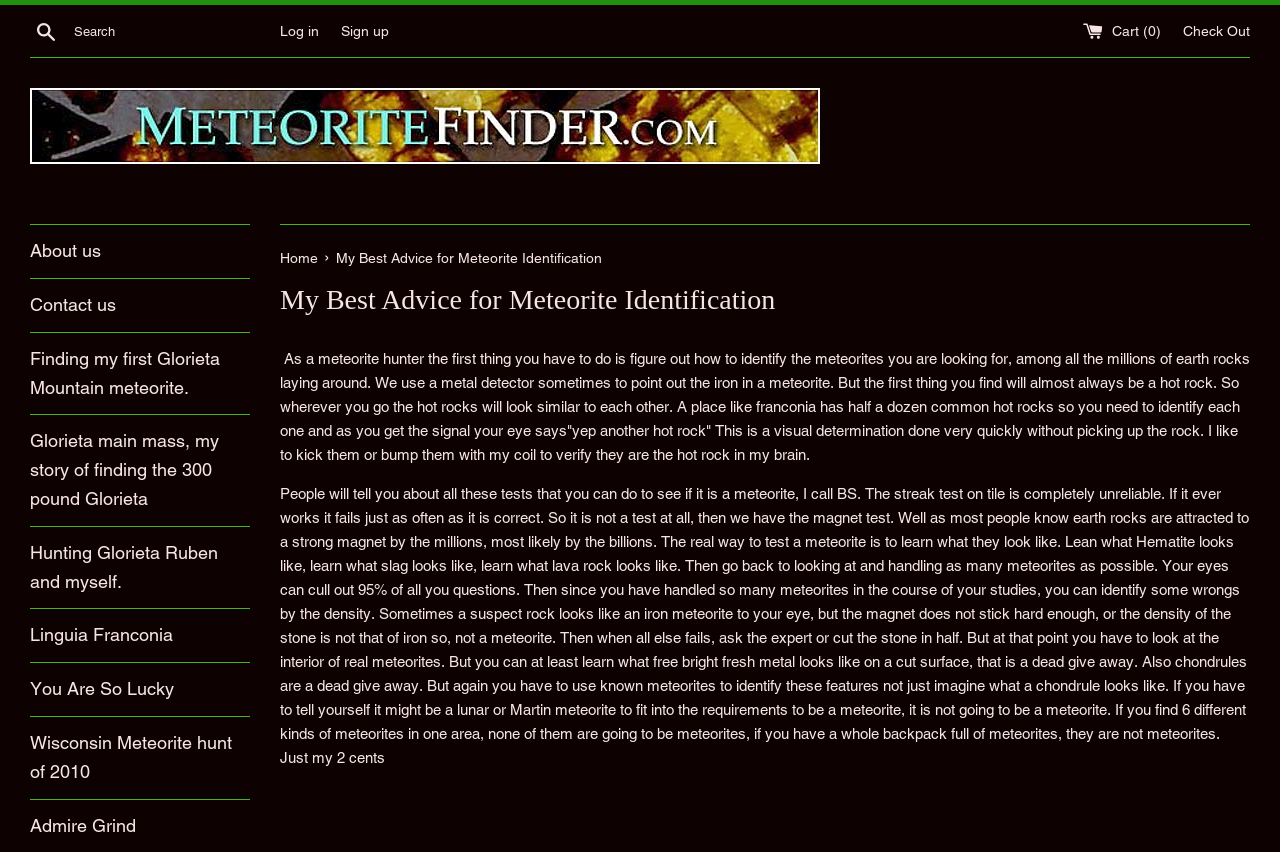Give a one-word or one-phrase response to the question: 
How many images are on the webpage?

1